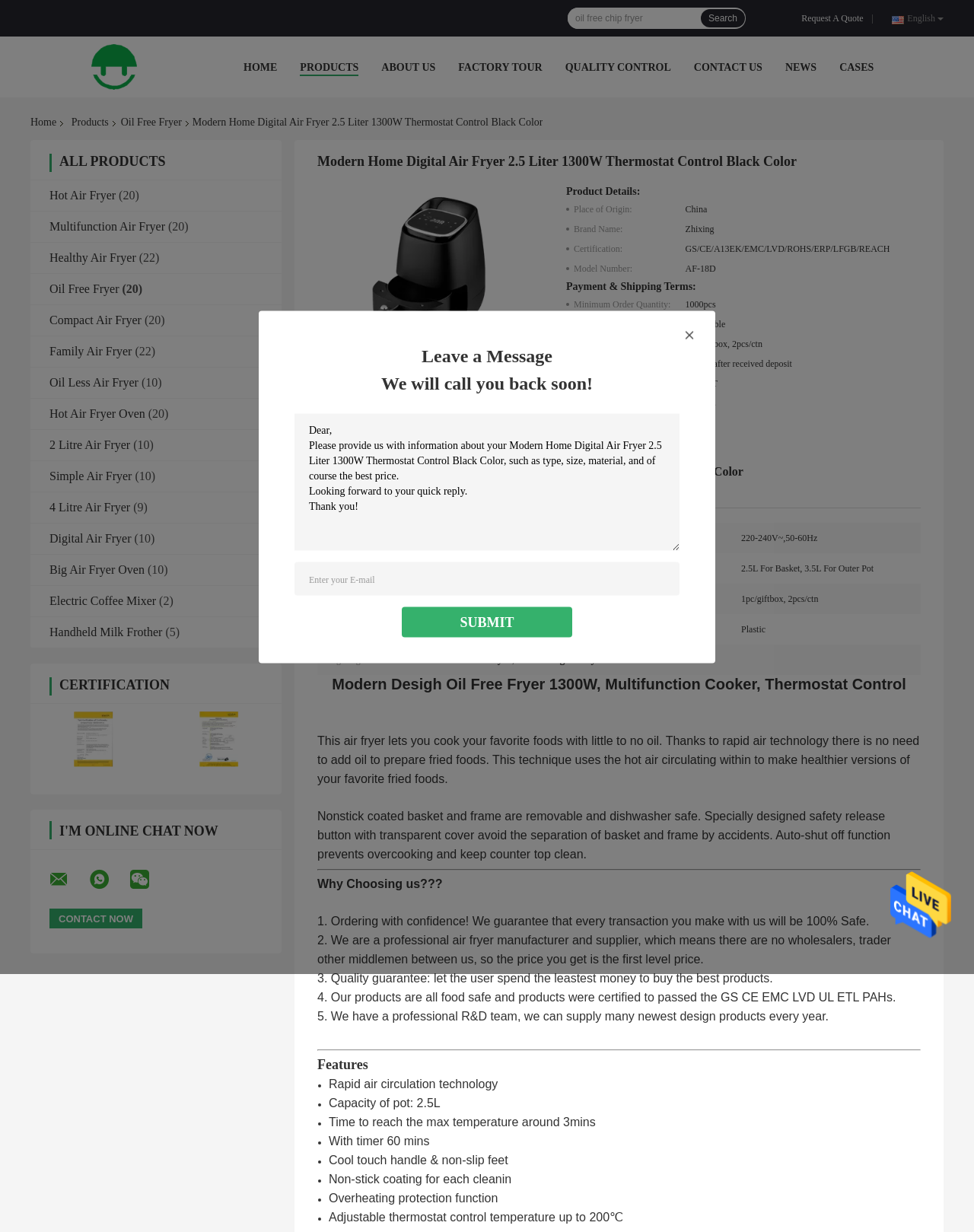Give a detailed account of the webpage.

This webpage is about a Modern Home Digital Air Fryer 2.5 Liter 1300W Thermostat Control Black Color product from China. At the top, there is a navigation menu with links to different sections of the website, including Home, Products, About Us, Factory Tour, Quality Control, Contact Us, News, and Cases.

Below the navigation menu, there is a heading that displays the product name. On the left side, there is a list of product categories, including Hot Air Fryer, Multifunction Air Fryer, Healthy Air Fryer, Oil Free Fryer, Compact Air Fryer, Family Air Fryer, Oil Less Air Fryer, Hot Air Fryer Oven, 2 Litre Air Fryer, Simple Air Fryer, 4 Litre Air Fryer, Digital Air Fryer, Big Air Fryer Oven, Electric Coffee Mixer, and Handheld Milk Frother. Each category has a number in parentheses, indicating the number of products in that category.

On the right side, there is a section for leaving a message, where users can enter their inquiry details and email address. There is also a submit button and a link to request a quote.

At the bottom of the page, there are links to certifications from China Ningbo Zhixing Electric Appliance Co., Ltd. and a contact now button. There are also social media links and a language selection option.

Throughout the page, there are several images, including a product image, a company logo, and certification images.